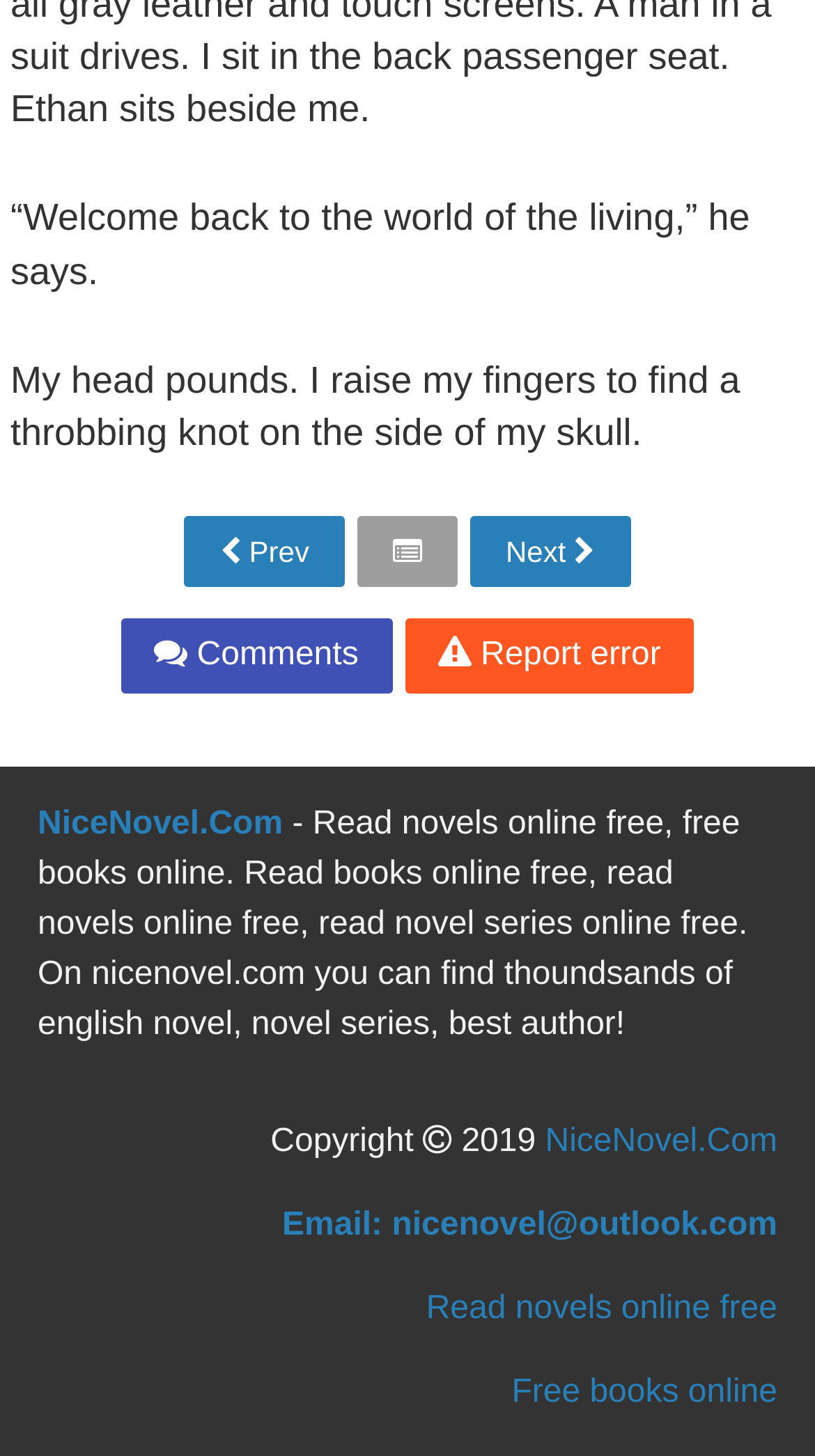Specify the bounding box coordinates of the element's area that should be clicked to execute the given instruction: "Go to next page". The coordinates should be four float numbers between 0 and 1, i.e., [left, top, right, bottom].

[0.577, 0.354, 0.774, 0.403]